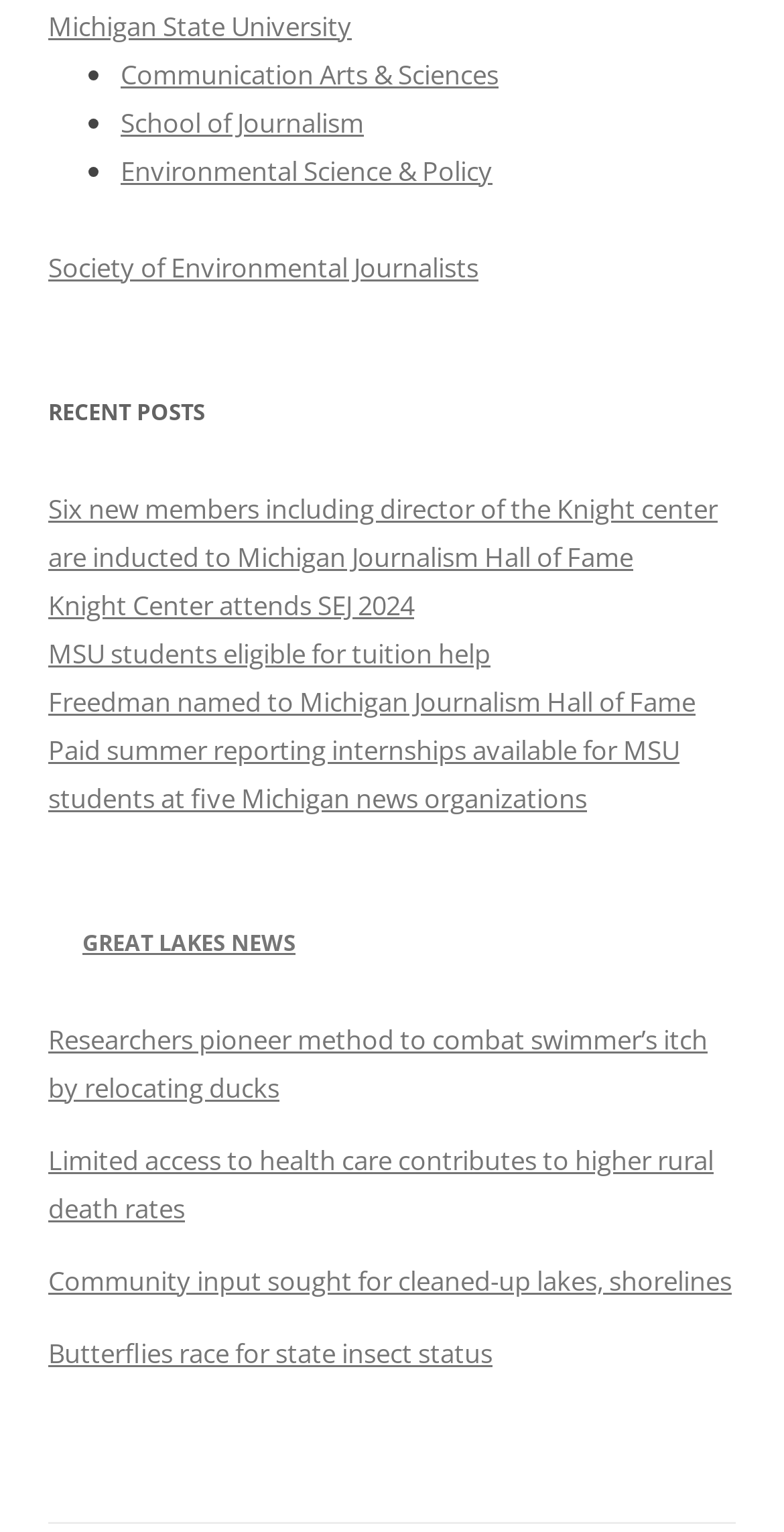From the screenshot, find the bounding box of the UI element matching this description: "Society of Environmental Journalists". Supply the bounding box coordinates in the form [left, top, right, bottom], each a float between 0 and 1.

[0.062, 0.162, 0.61, 0.186]